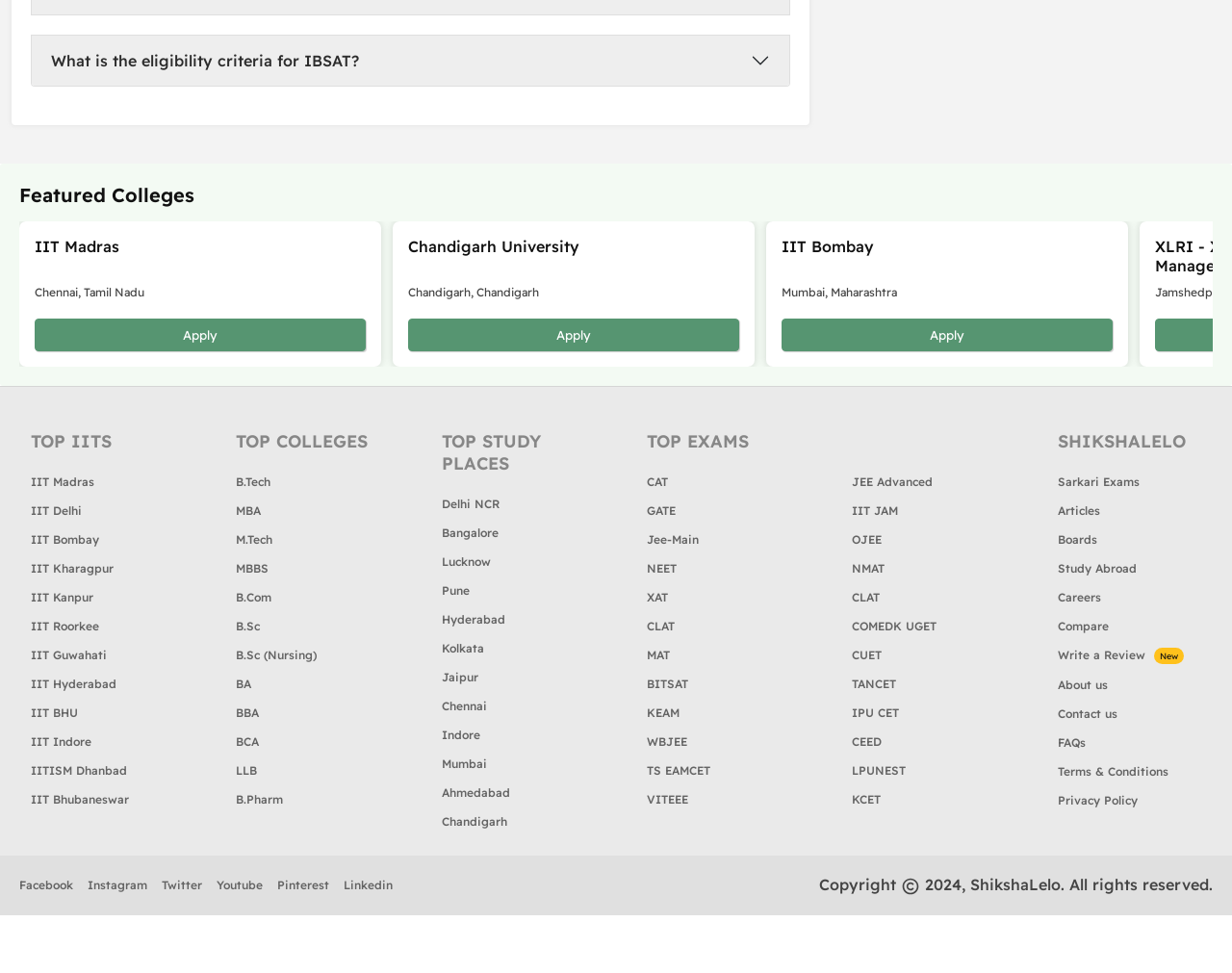What is the location of IIT Bombay?
Look at the image and respond to the question as thoroughly as possible.

I found the link 'IIT Bombay' under the 'Featured Colleges' heading, and next to it is the text 'Mumbai, Maharashtra', which indicates the location of IIT Bombay.